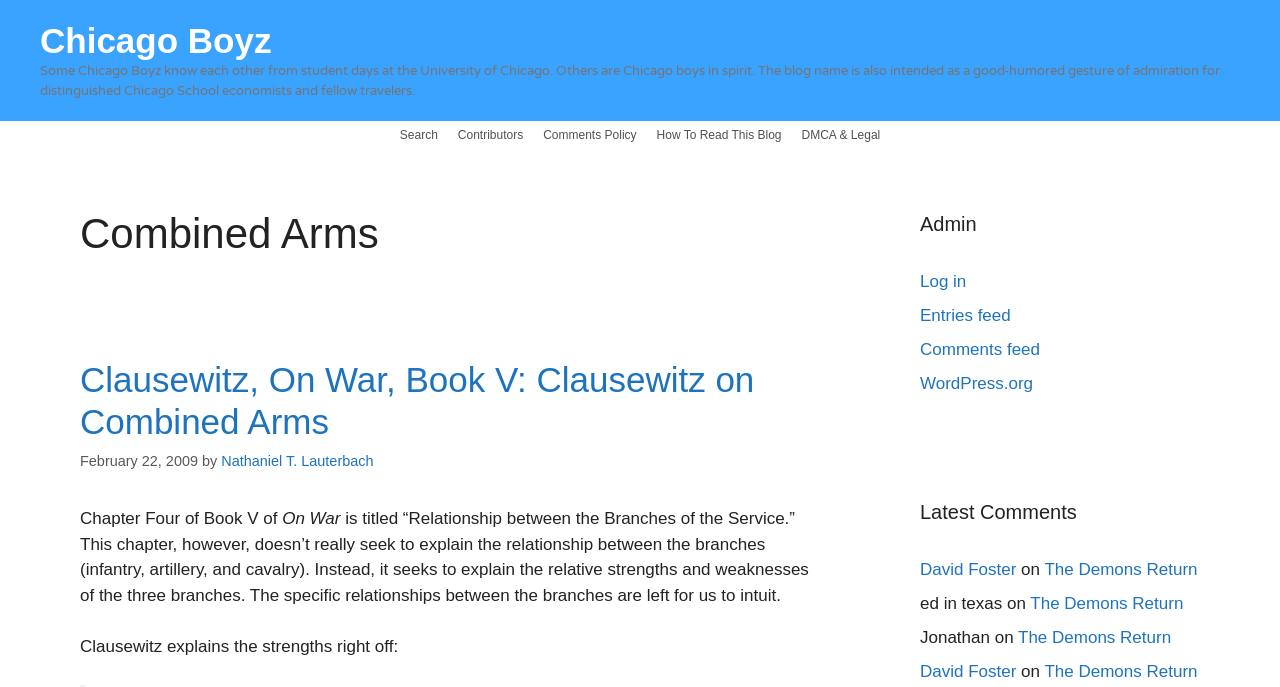Calculate the bounding box coordinates of the UI element given the description: "The Demons Return".

[0.816, 0.814, 0.936, 0.842]